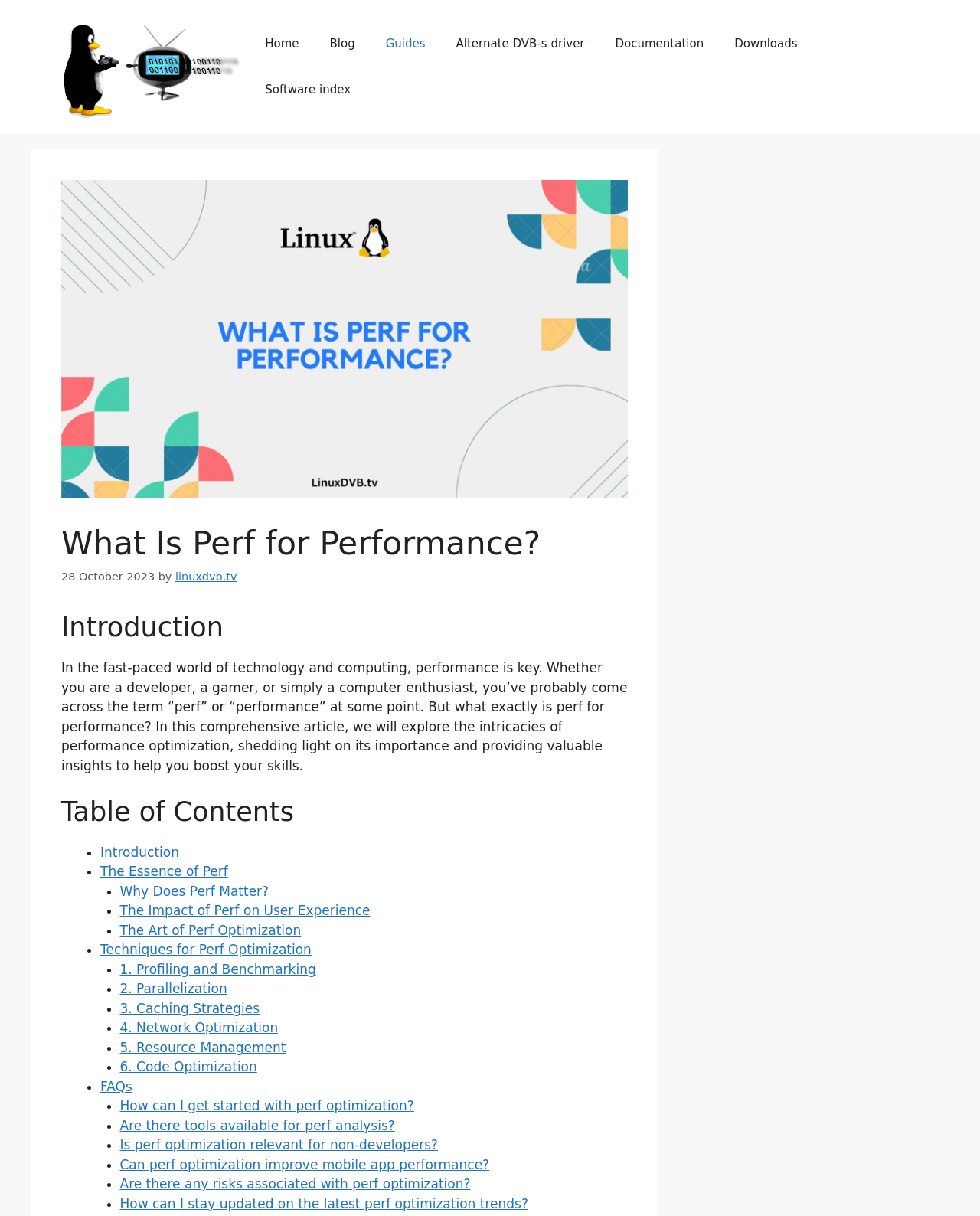Please specify the bounding box coordinates for the clickable region that will help you carry out the instruction: "Read the article 'What Is Perf for Performance?'".

[0.062, 0.431, 0.641, 0.463]